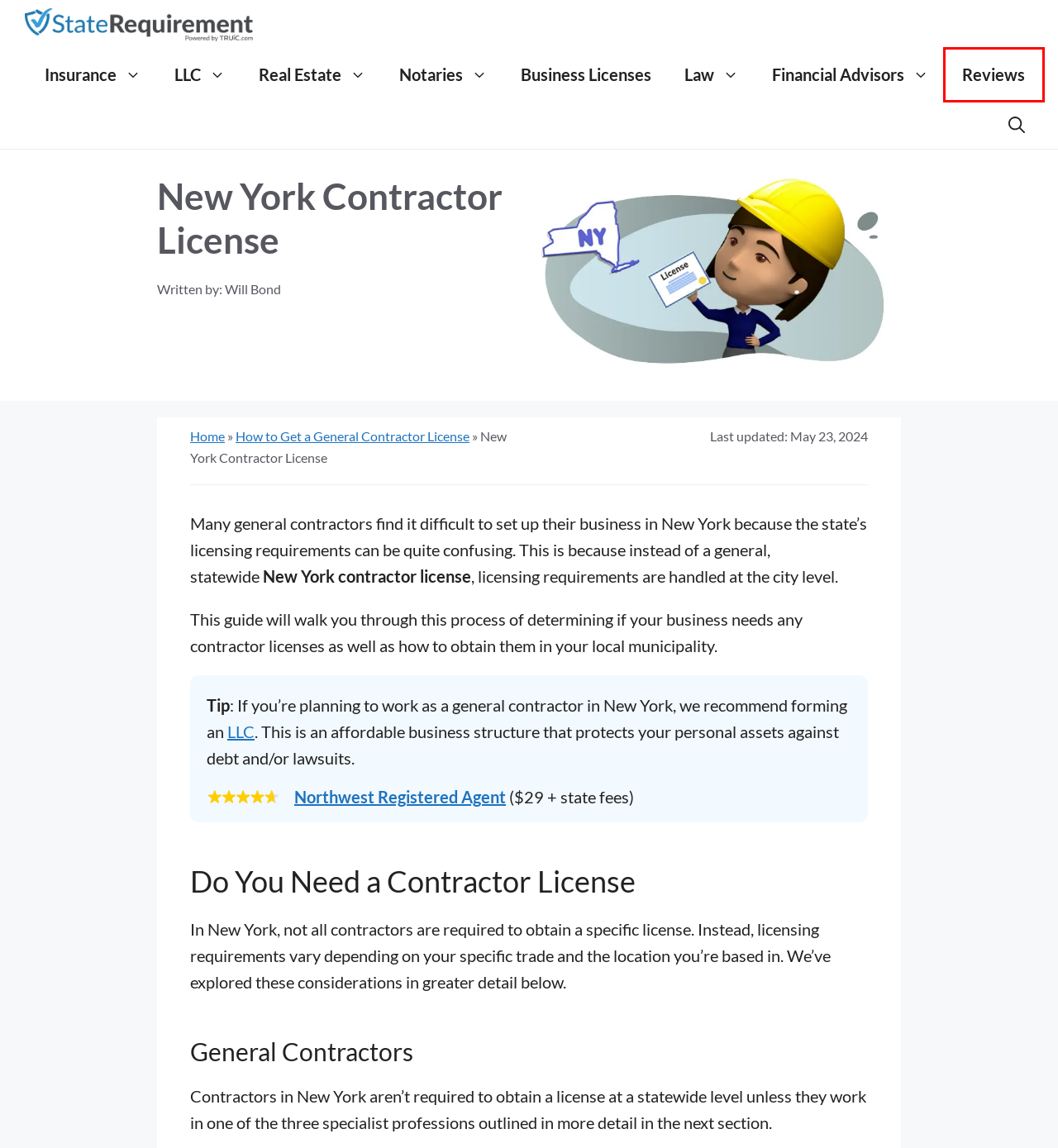You are provided with a screenshot of a webpage that includes a red rectangle bounding box. Please choose the most appropriate webpage description that matches the new webpage after clicking the element within the red bounding box. Here are the candidates:
A. Securities Licensing | StateRequirement
B. How to Become a Financial Advisor
C. How To Get a P&C License (Property and Casualty)
D. Insurance, Real Estate and LLC Reviews | StateRequirement
E. Licensing: Simplified | StateRequirement
F. How to Get a General Contractor License | StateRequirement
G. How to Get a Business License | StateRequirement
H. How to Start an LLC in New York | StateRequirement

D